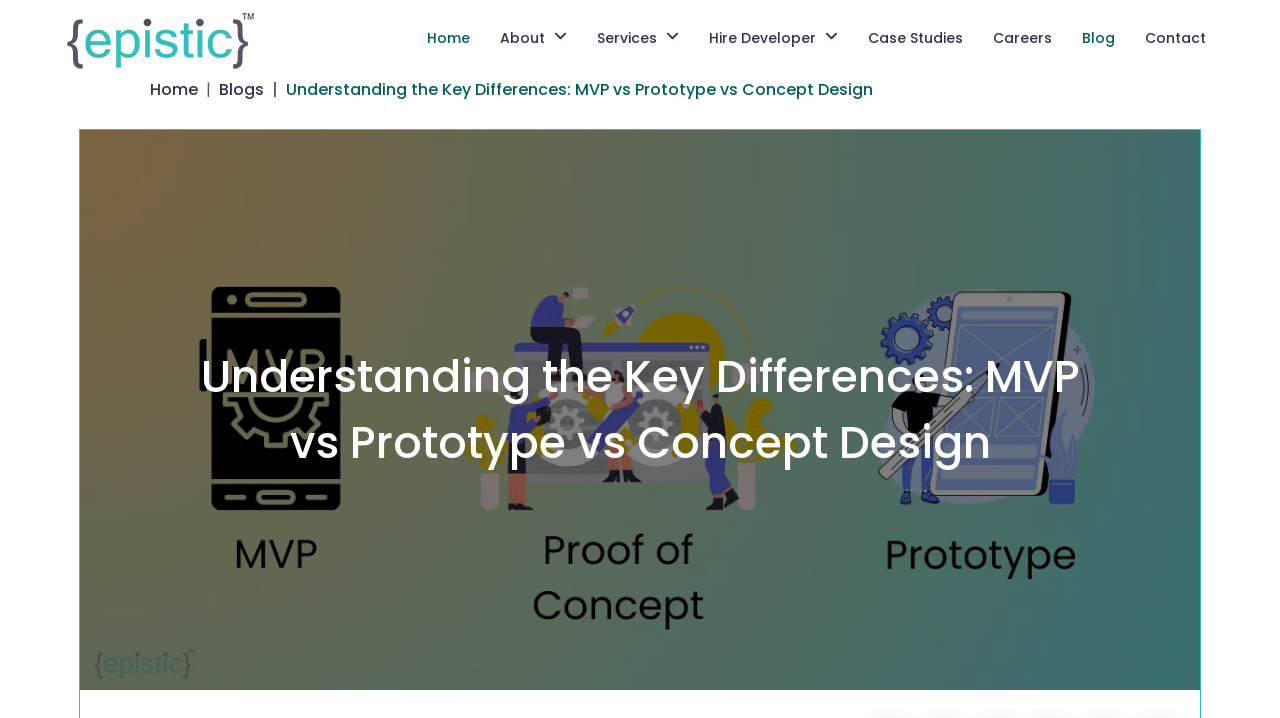Specify the bounding box coordinates (top-left x, top-left y, bottom-right x, bottom-right y) of the UI element in the screenshot that matches this description: Blog

[0.838, 0.026, 0.879, 0.08]